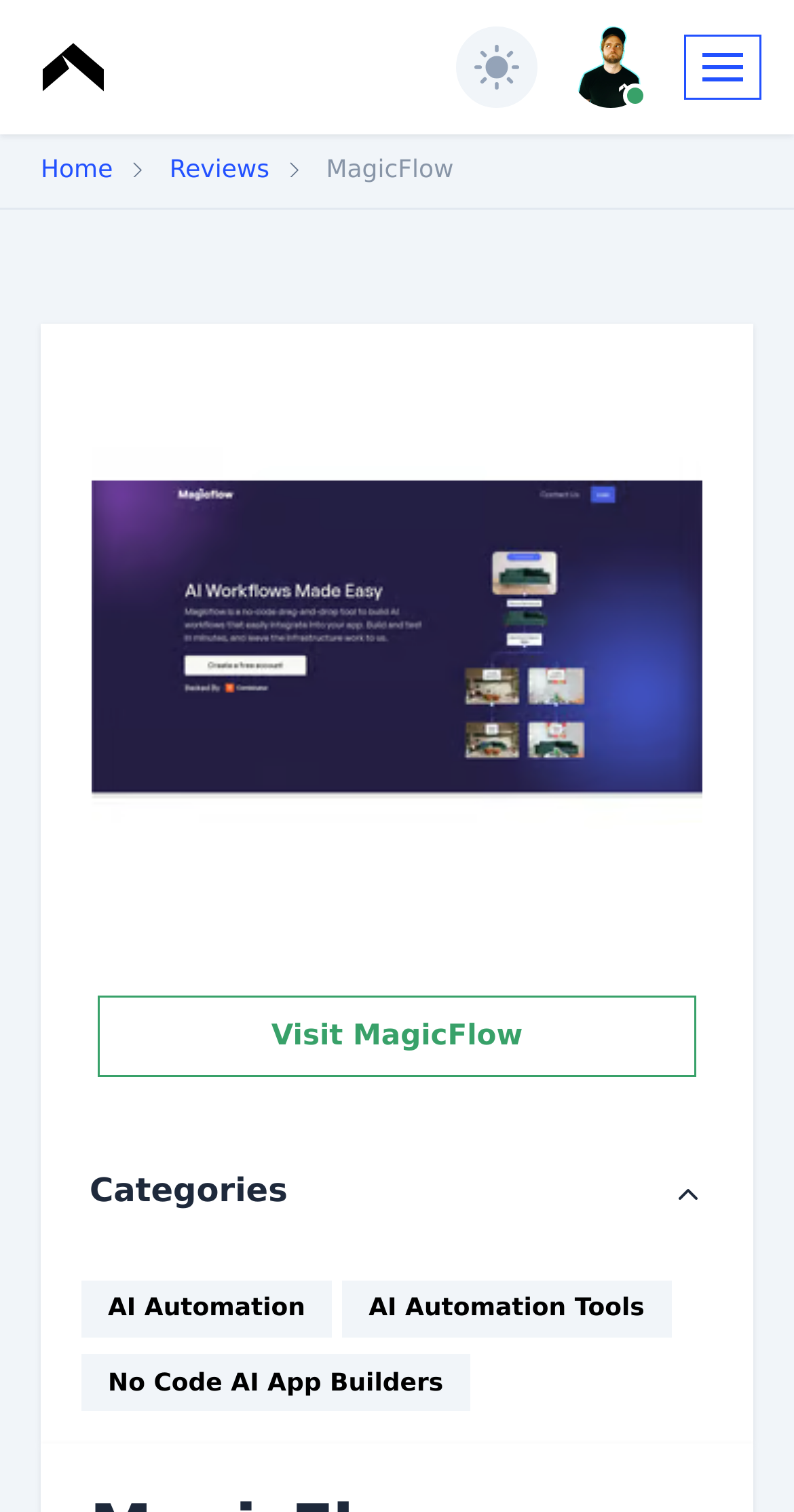Determine the bounding box coordinates for the area that should be clicked to carry out the following instruction: "Select AI Automation".

[0.103, 0.847, 0.418, 0.885]